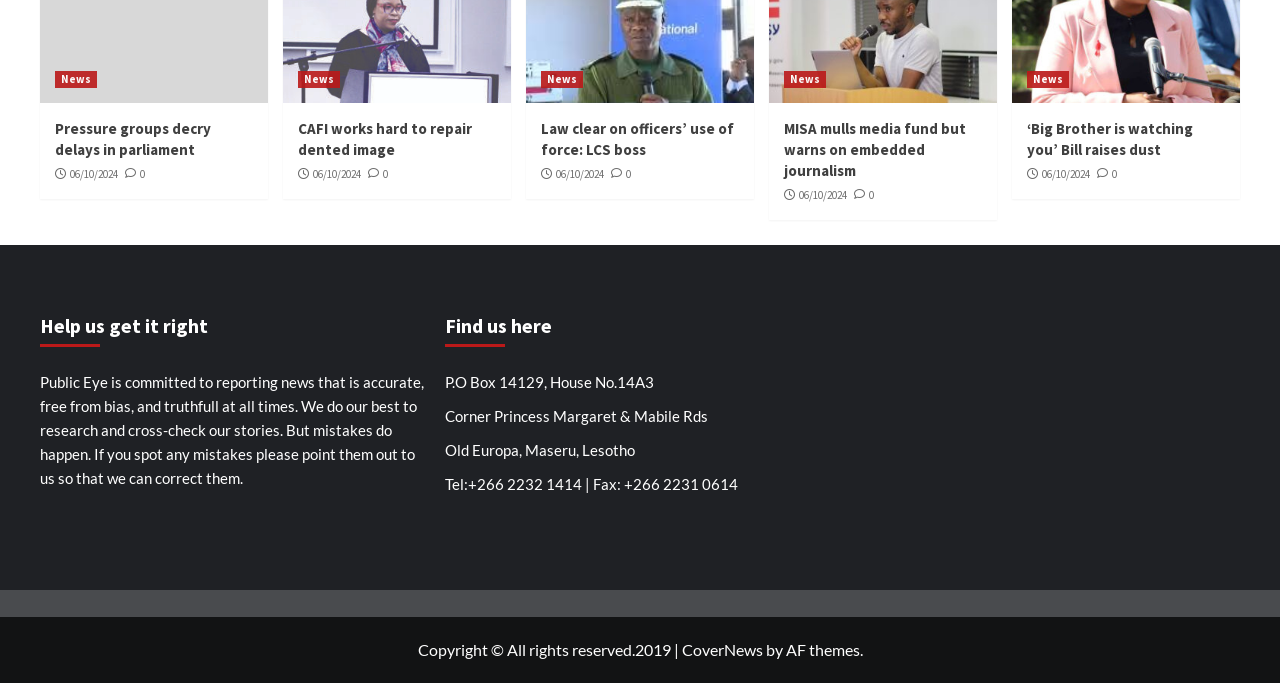What is the date of the news article 'Pressure groups decry delays in parliament'?
Offer a detailed and exhaustive answer to the question.

I found the date by looking at the link element with the text '06/10/2024' which is located below the heading 'Pressure groups decry delays in parliament'.